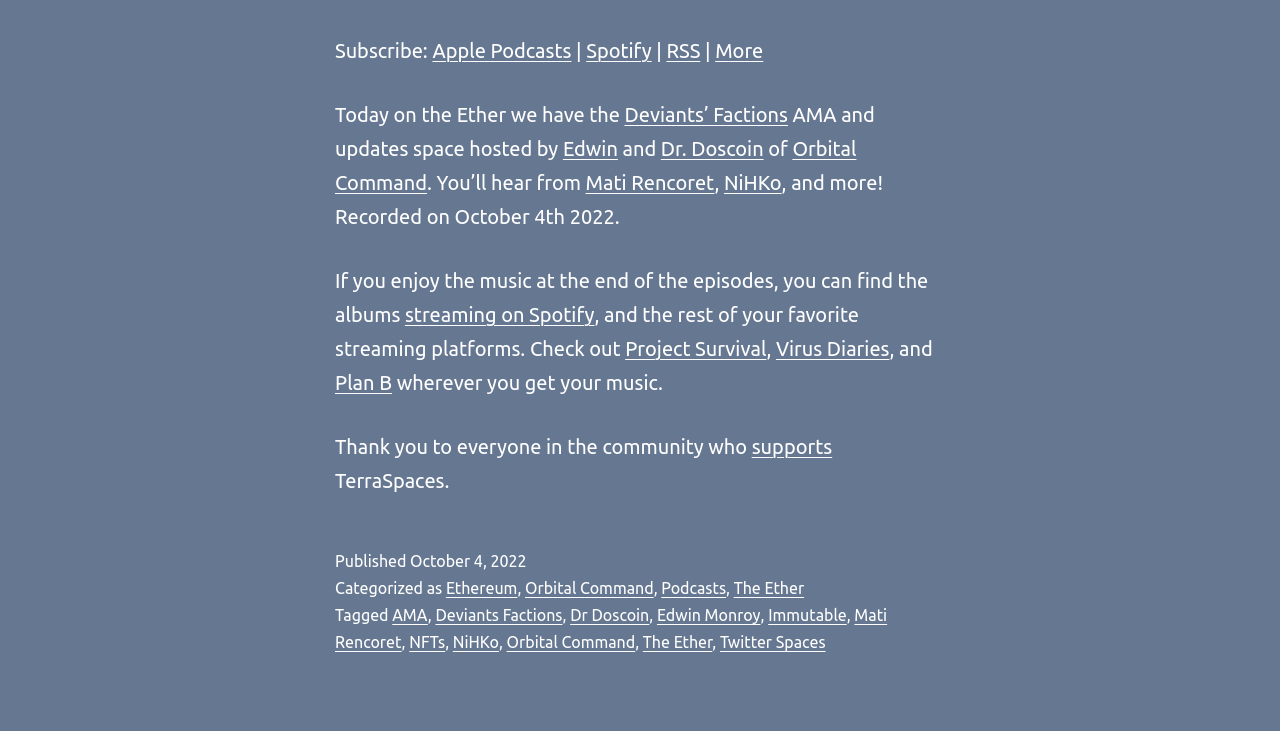What is the name of the community that supports the podcast?
Look at the image and respond to the question as thoroughly as possible.

The community that supports the podcast is mentioned in the text as TerraSpaces. This is mentioned in the section that starts with 'Thank you to everyone in the community who...'.